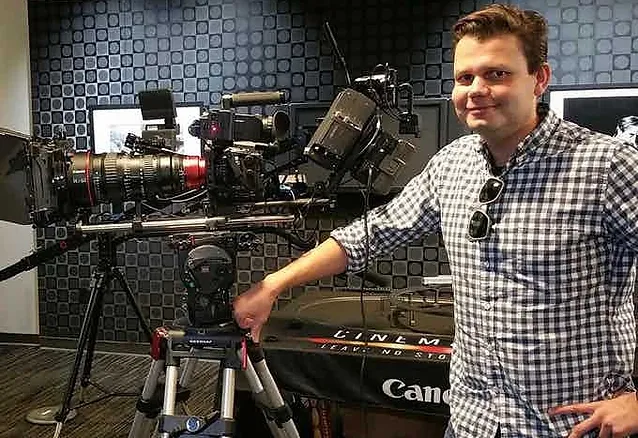Give a detailed account of the contents of the image.

The image features a man standing beside a professional film camera setup, indicative of a cinematographer's workspace. He is dressed in a casual checkered shirt and is wearing sunglasses, suggesting a relaxed yet professional demeanor. The camera equipment is prominently displayed, showcasing a detailed rig that includes multiple lenses and a stabilizing mount, highlighting the intricacies of modern cinematography. Behind him, the backdrop reveals a textured wall, adding depth to the scene. This image captures the essence of creative filmmaking and cinematography, emphasizing the individual's role within the industry, as noted in the accompanying text that describes him as an exceptional cinematographer.